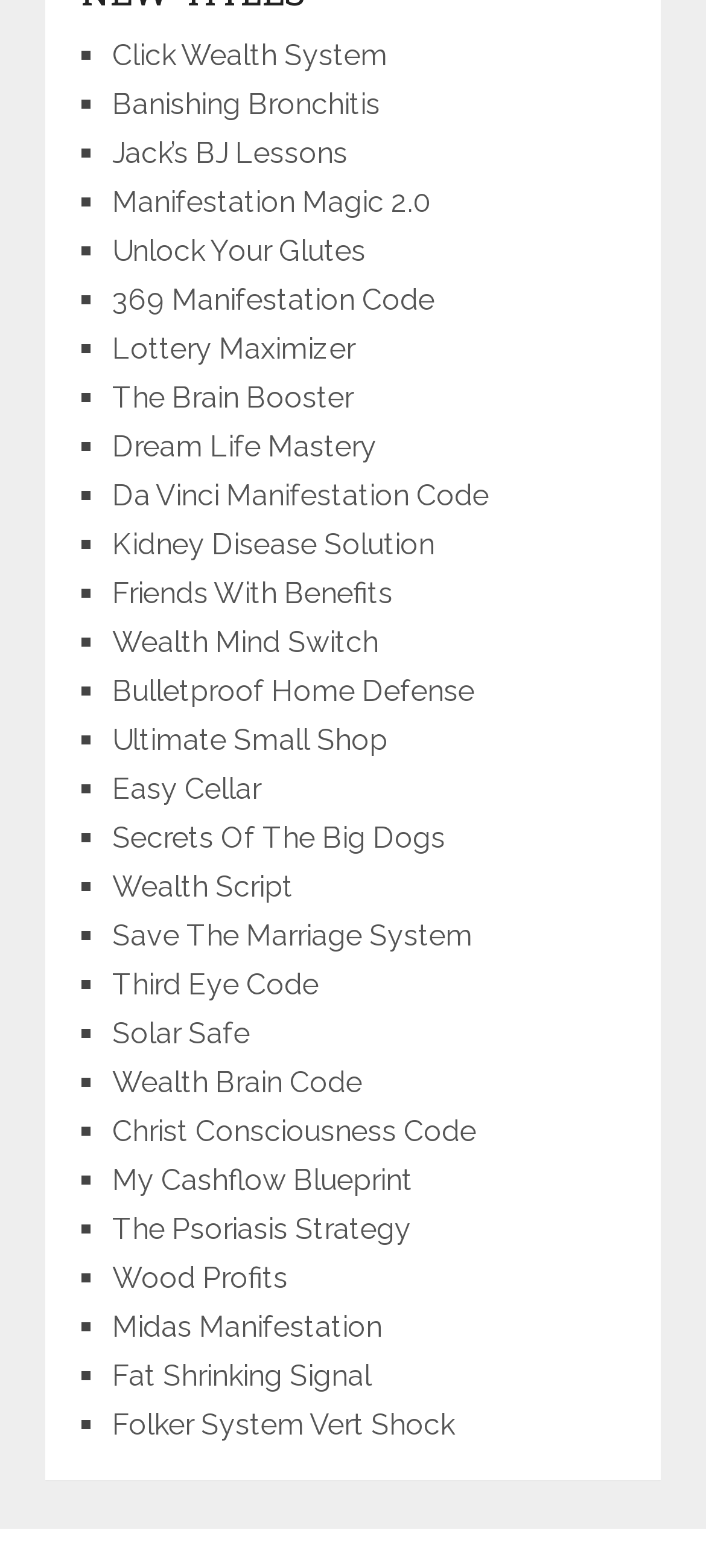Please indicate the bounding box coordinates of the element's region to be clicked to achieve the instruction: "Check the Top 5 Offshore Bank License Jurisdictions for 2017". Provide the coordinates as four float numbers between 0 and 1, i.e., [left, top, right, bottom].

None